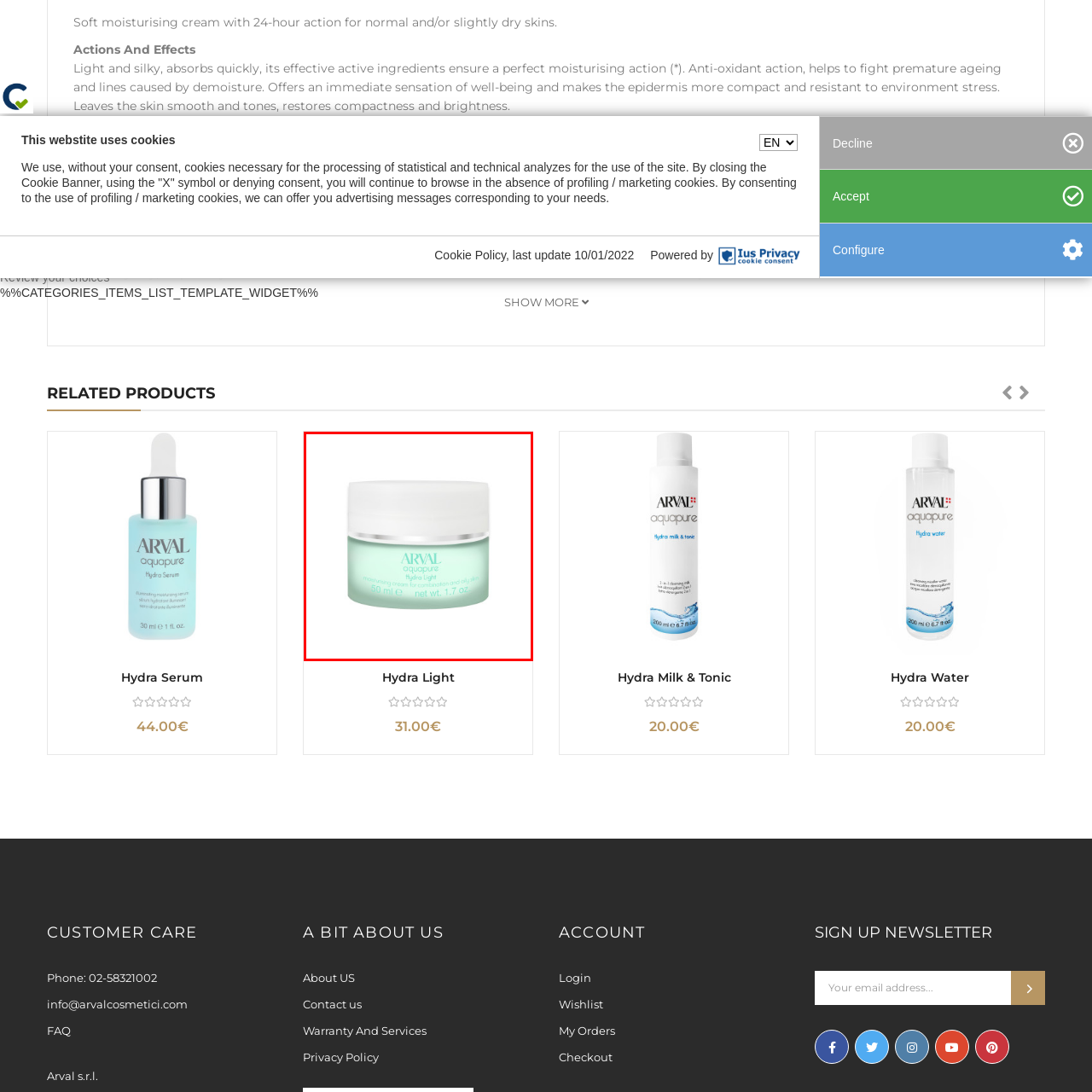Focus your attention on the image enclosed by the red boundary and provide a thorough answer to the question that follows, based on the image details: What skin types is the Hydra Light cream designed for?

The question asks about the specific skin types that the Hydra Light cream is designed for. According to the caption, the cream is 'designed specifically for combination and oily skin types', which provides the answer to the question.